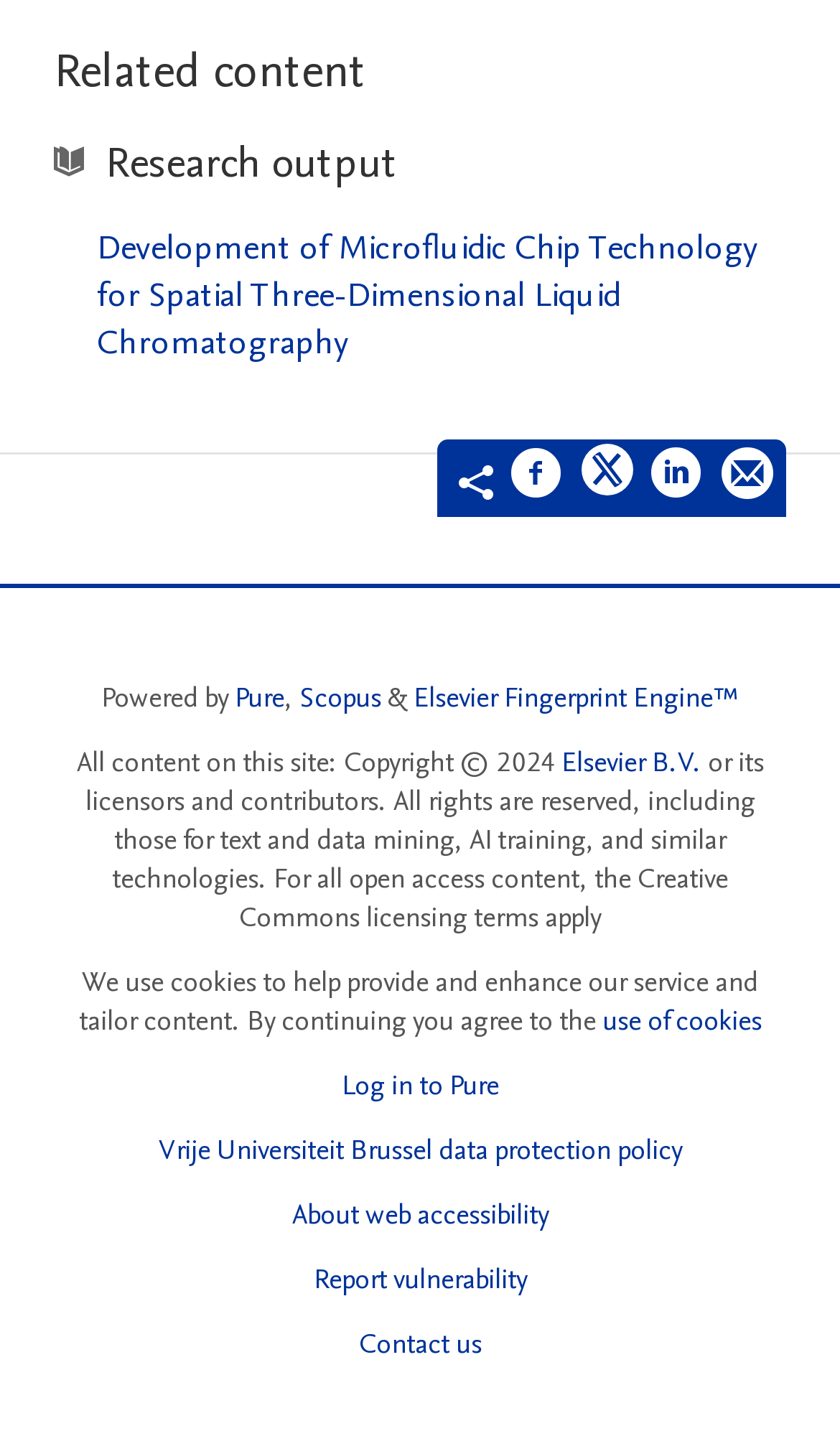What is the title of the research output?
Answer the question in as much detail as possible.

I found the title of the research output by looking at the heading element with the text 'Development of Microfluidic Chip Technology for Spatial Three-Dimensional Liquid Chromatography' and extracting the main title from it.